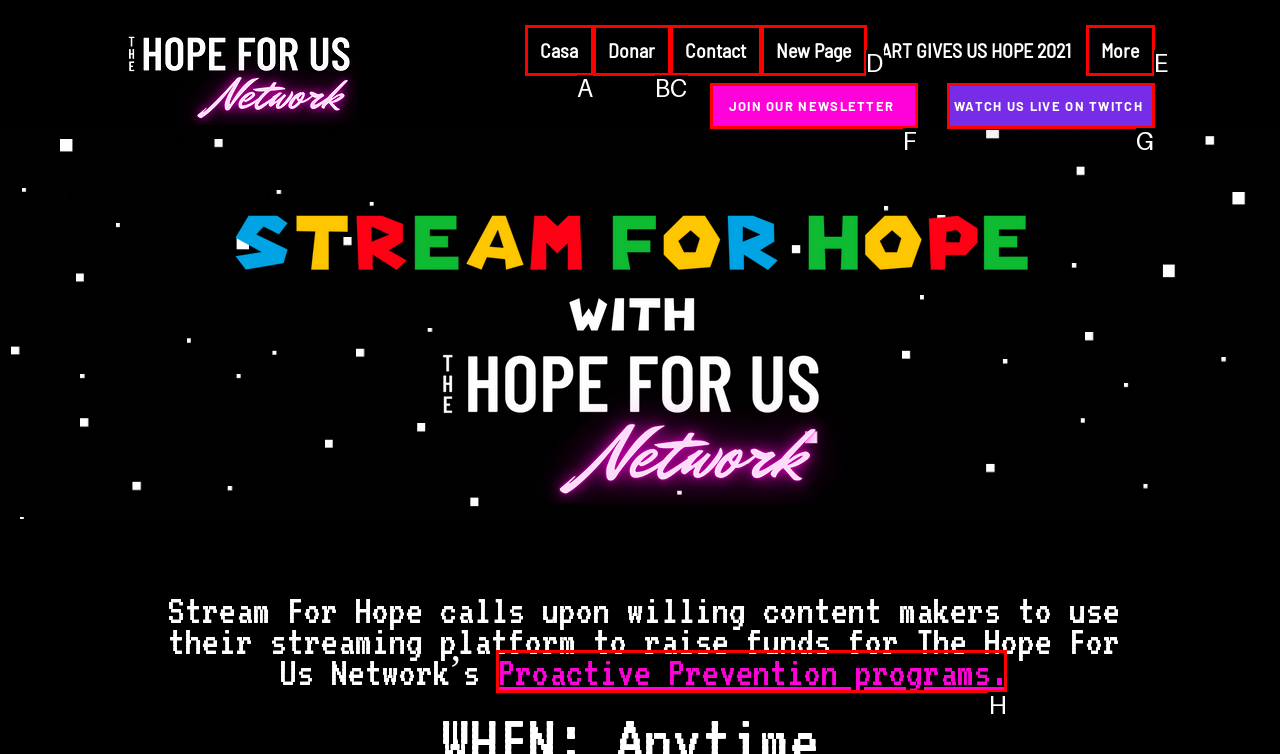Please provide the letter of the UI element that best fits the following description: Contact
Respond with the letter from the given choices only.

C